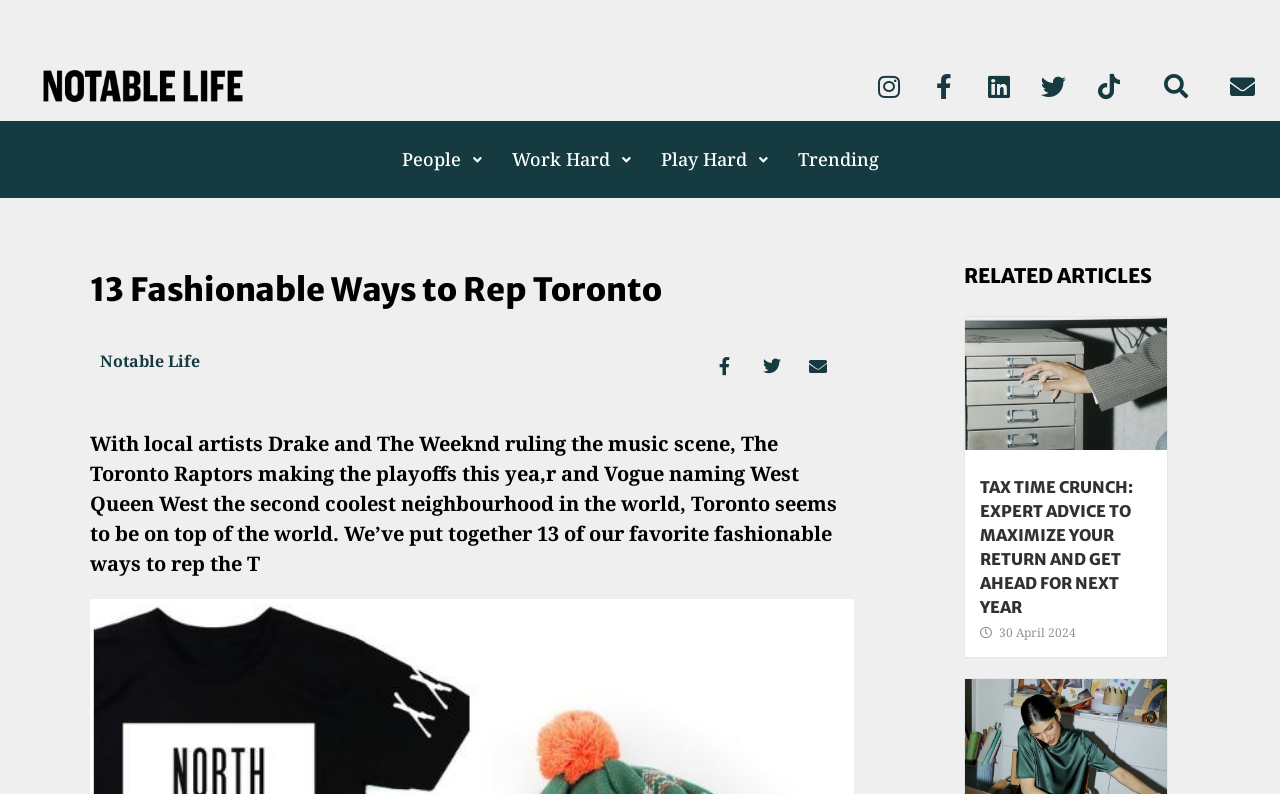Please provide a short answer using a single word or phrase for the question:
What is the logo of Notable Life?

Notable Life logo